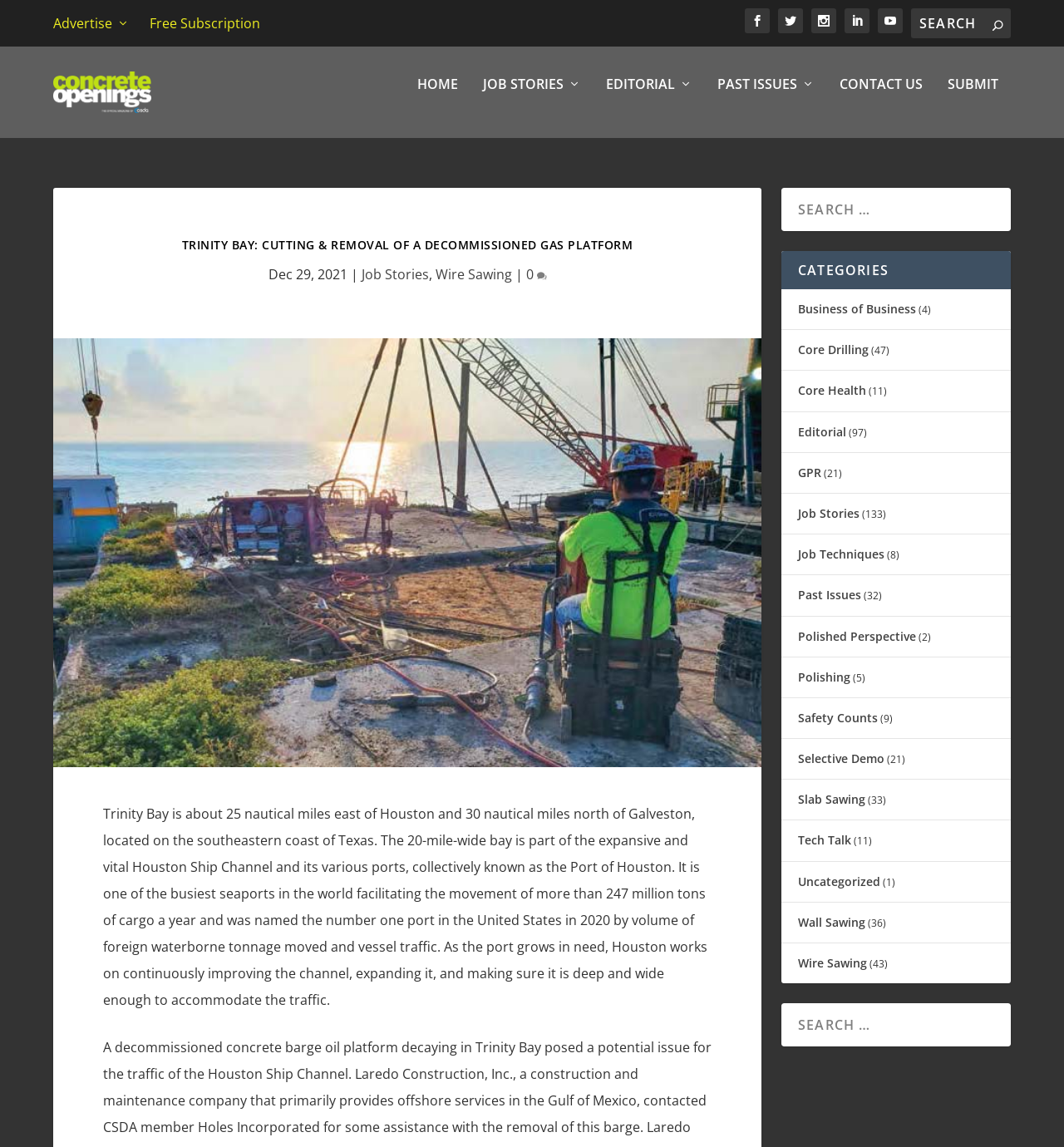Extract the main heading from the webpage content.

TRINITY BAY: CUTTING & REMOVAL OF A DECOMMISSIONED GAS PLATFORM